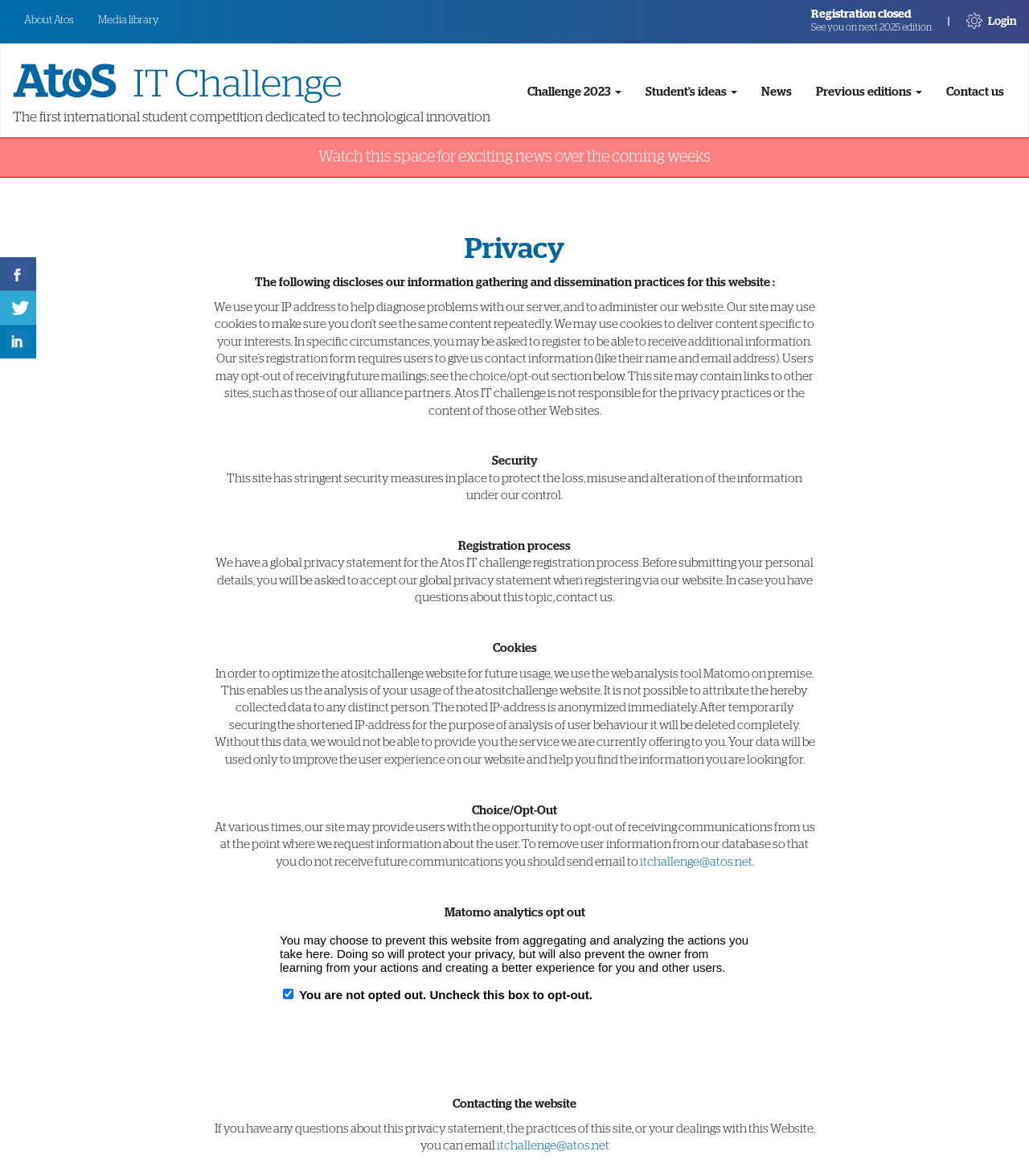Please determine the bounding box coordinates for the UI element described as: "Media library".

[0.084, 0.004, 0.166, 0.031]